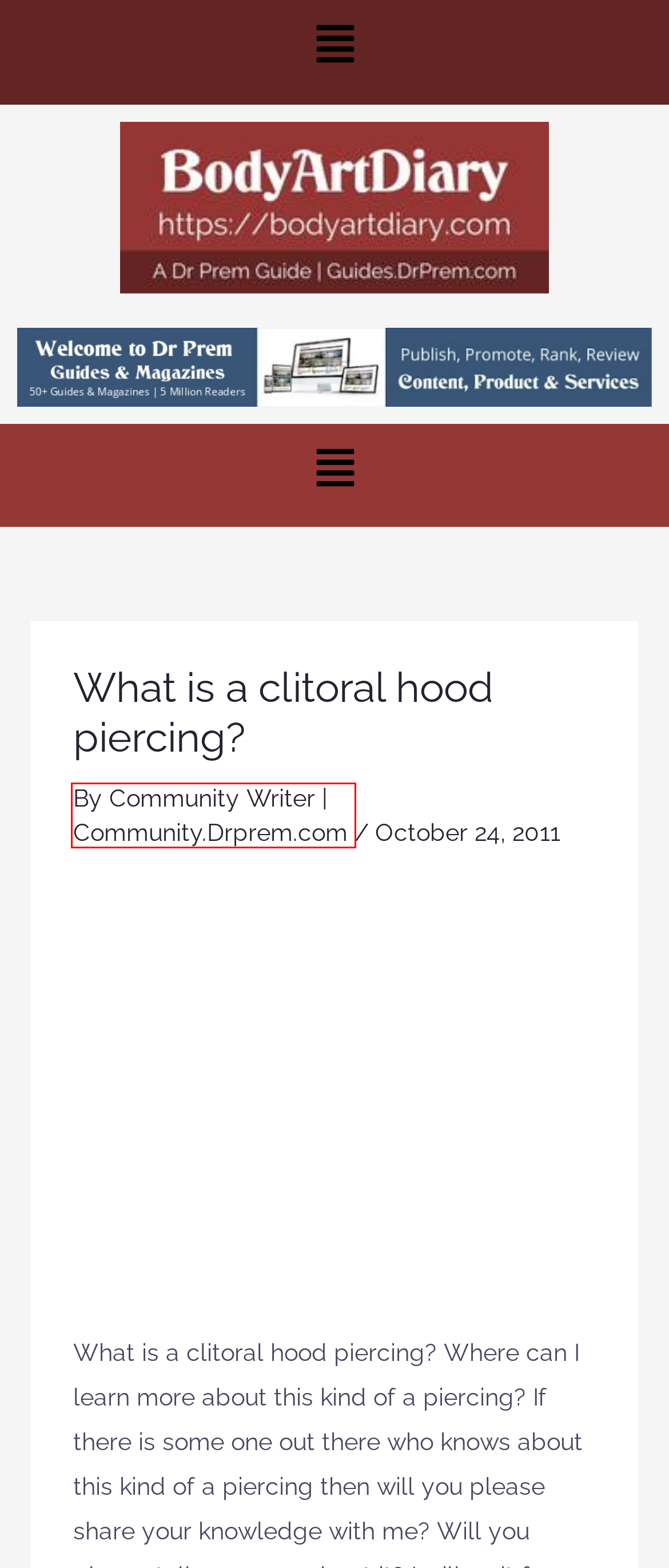Review the webpage screenshot provided, noting the red bounding box around a UI element. Choose the description that best matches the new webpage after clicking the element within the bounding box. The following are the options:
A. Community Writer | Community.Drprem.com, Author at Body Art Diary
B. Tattoos Archives - Body Art Diary
C. 3 Variations of ear piercing - Body Art Diary
D. Body Modification Guide Archives - Body Art Diary
E. trend Archives - Body Art Diary
F. body Archives - Body Art Diary
G. BodyArtDiary.com - Body Art Diary
H. Top Archives - Body Art Diary

A